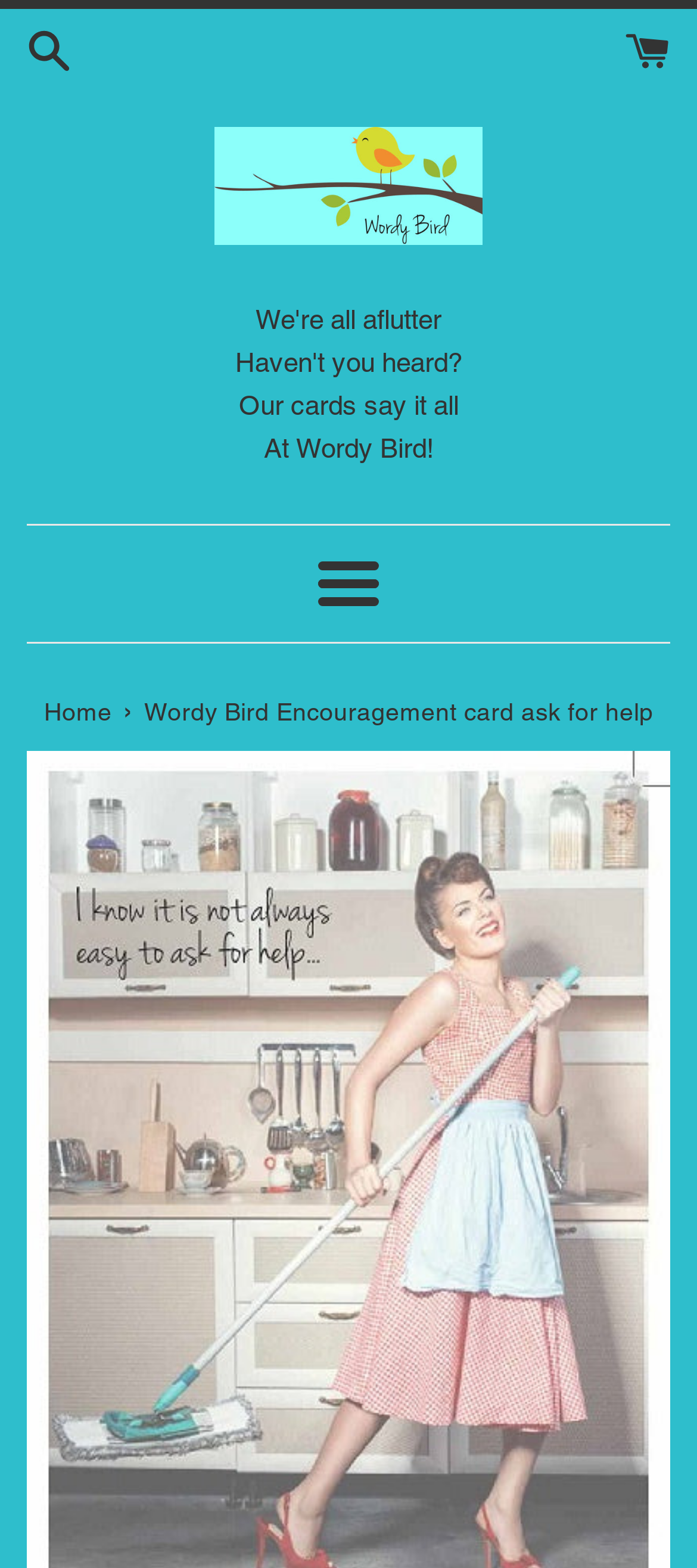Detail the various sections and features present on the webpage.

The webpage appears to be a digital greeting card or a gift card from Wordy Bird, with a focus on encouragement and asking for help. At the top left, there is a link with no text, and at the top right, there is another link with no text. Below these links, there is a prominent link with the text "Our cards say it all at Wordy Bird!" accompanied by an image. This link is centered at the top of the page.

Below the centered link, there is a horizontal separator line that spans the width of the page. Underneath this separator, there is a text "At Wordy Bird!" positioned roughly in the middle of the page.

To the right of the text "At Wordy Bird!", there is a button labeled "Menu" that has a popup menu. Below the button, there is another horizontal separator line that spans the width of the page.

Underneath the second separator, there is a navigation section labeled "You are here" that spans the width of the page. Within this section, there is a link to "Home" on the left, and a static text "Wordy Bird Encouragement card ask for help" that takes up most of the width of the page.

The overall content of the page appears to be a heartfelt message, with the text "Outside: I know that it is not always easy to ask for help Inside: Please let me know what I can do! Cleaning.... laundry.......meals whatever you need. I won't always" suggesting a supportive and caring tone.